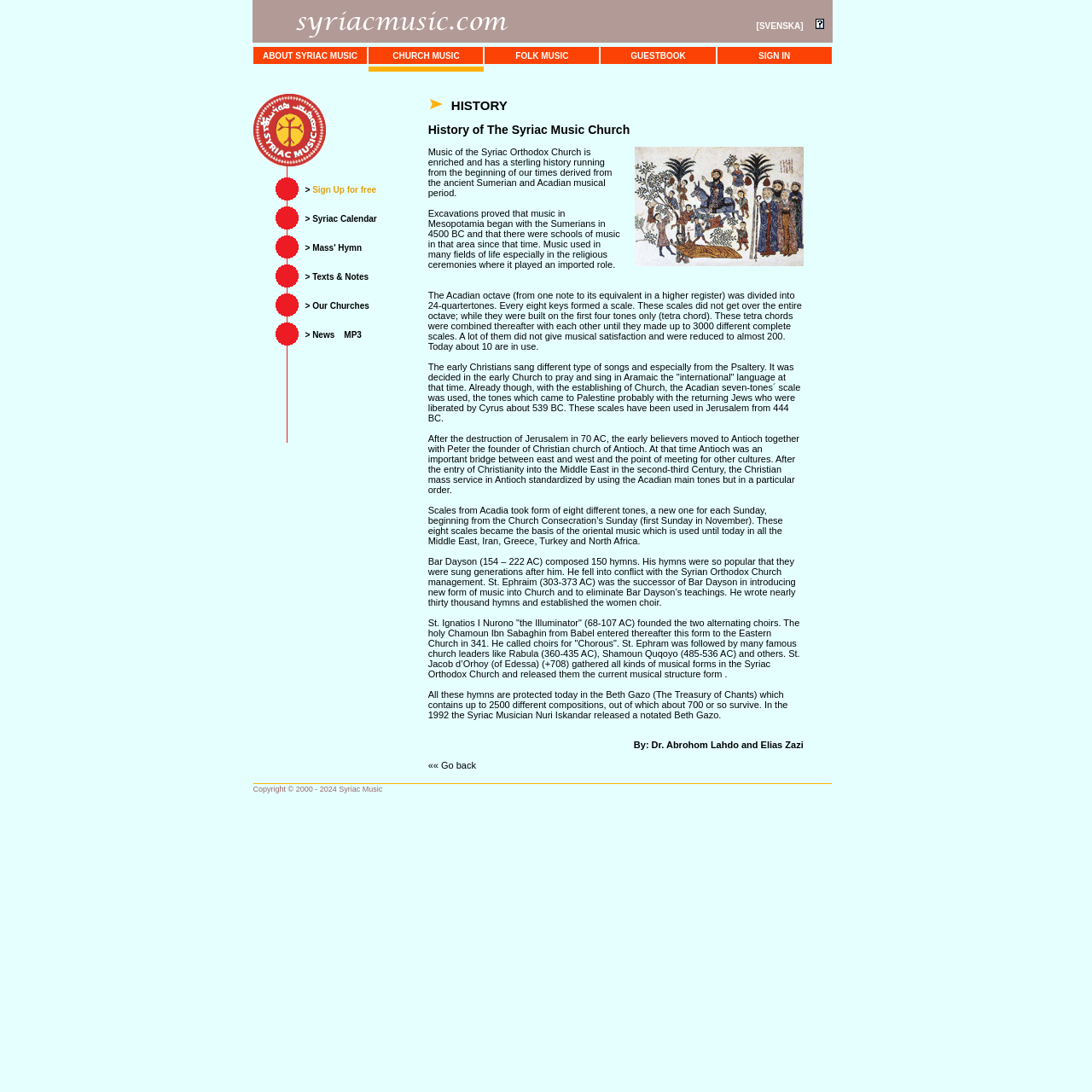Please determine the bounding box coordinates of the area that needs to be clicked to complete this task: 'Sign in'. The coordinates must be four float numbers between 0 and 1, formatted as [left, top, right, bottom].

[0.695, 0.046, 0.724, 0.055]